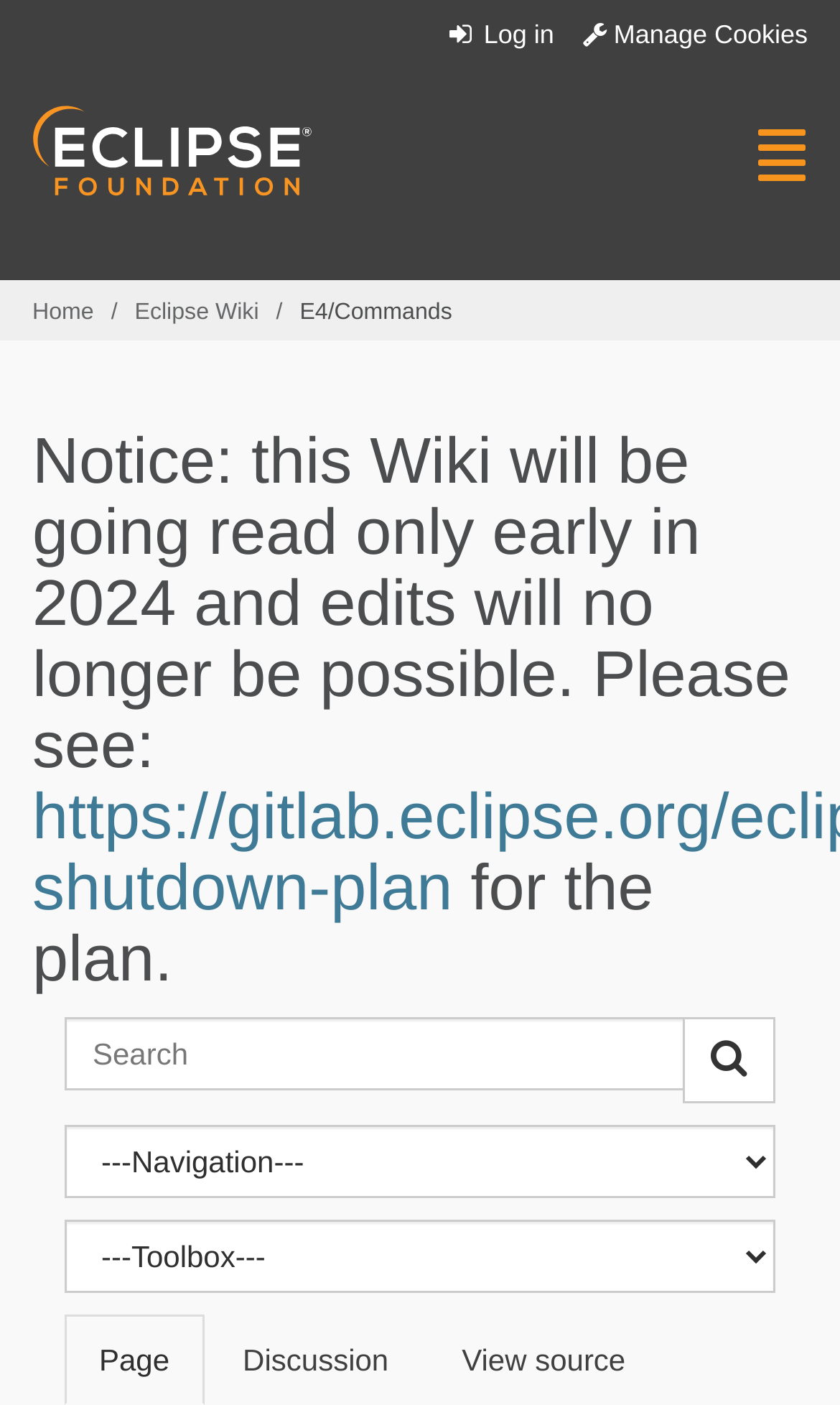Kindly respond to the following question with a single word or a brief phrase: 
What is the shortcut key for searching?

Alt+f